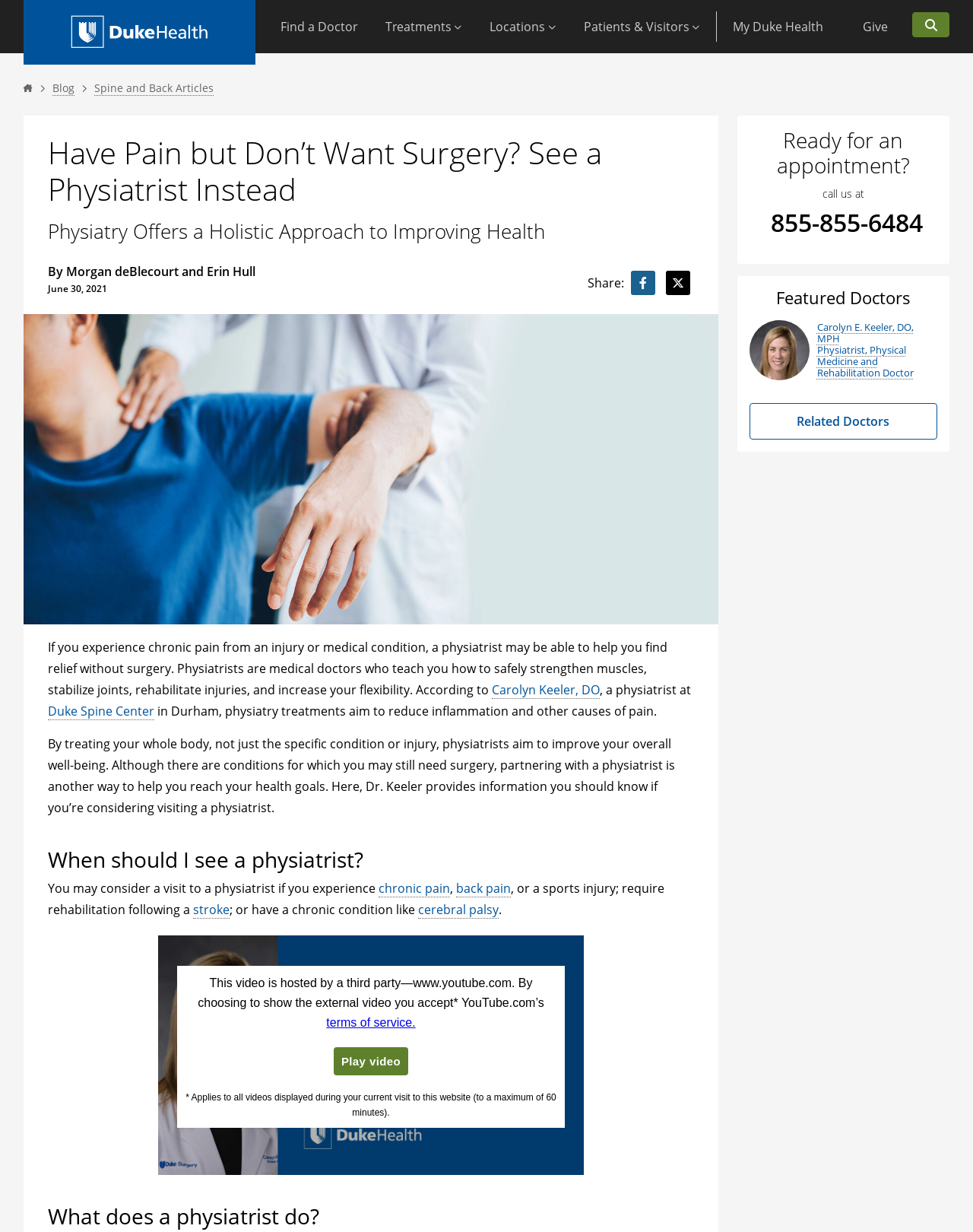Extract the primary heading text from the webpage.

Have Pain but Don’t Want Surgery? See a Physiatrist Instead